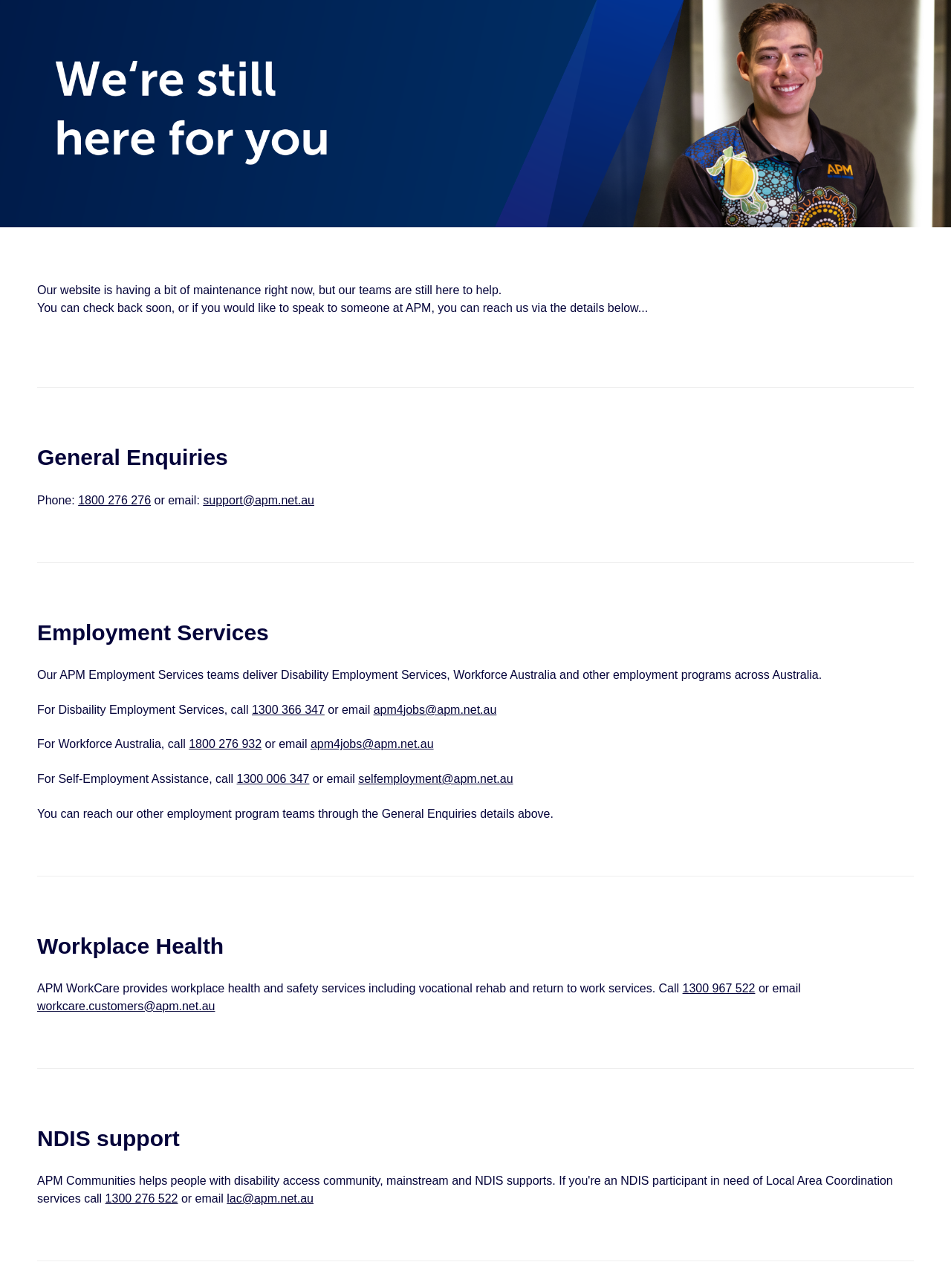Determine the coordinates of the bounding box for the clickable area needed to execute this instruction: "Email for Disability Employment Services".

[0.393, 0.546, 0.522, 0.556]